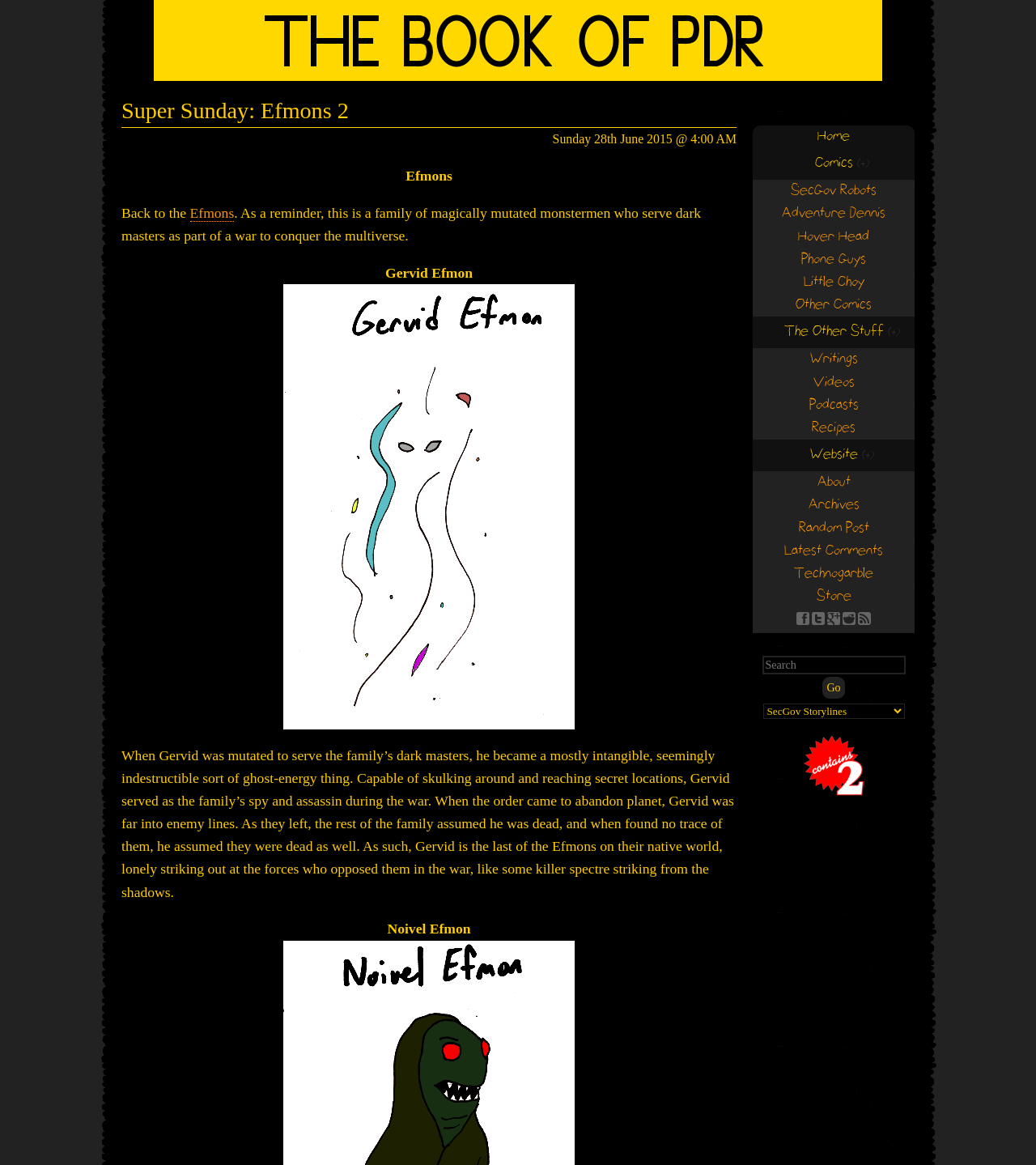Identify the bounding box coordinates of the area that should be clicked in order to complete the given instruction: "Click the 'Home' link". The bounding box coordinates should be four float numbers between 0 and 1, i.e., [left, top, right, bottom].

[0.73, 0.108, 0.879, 0.127]